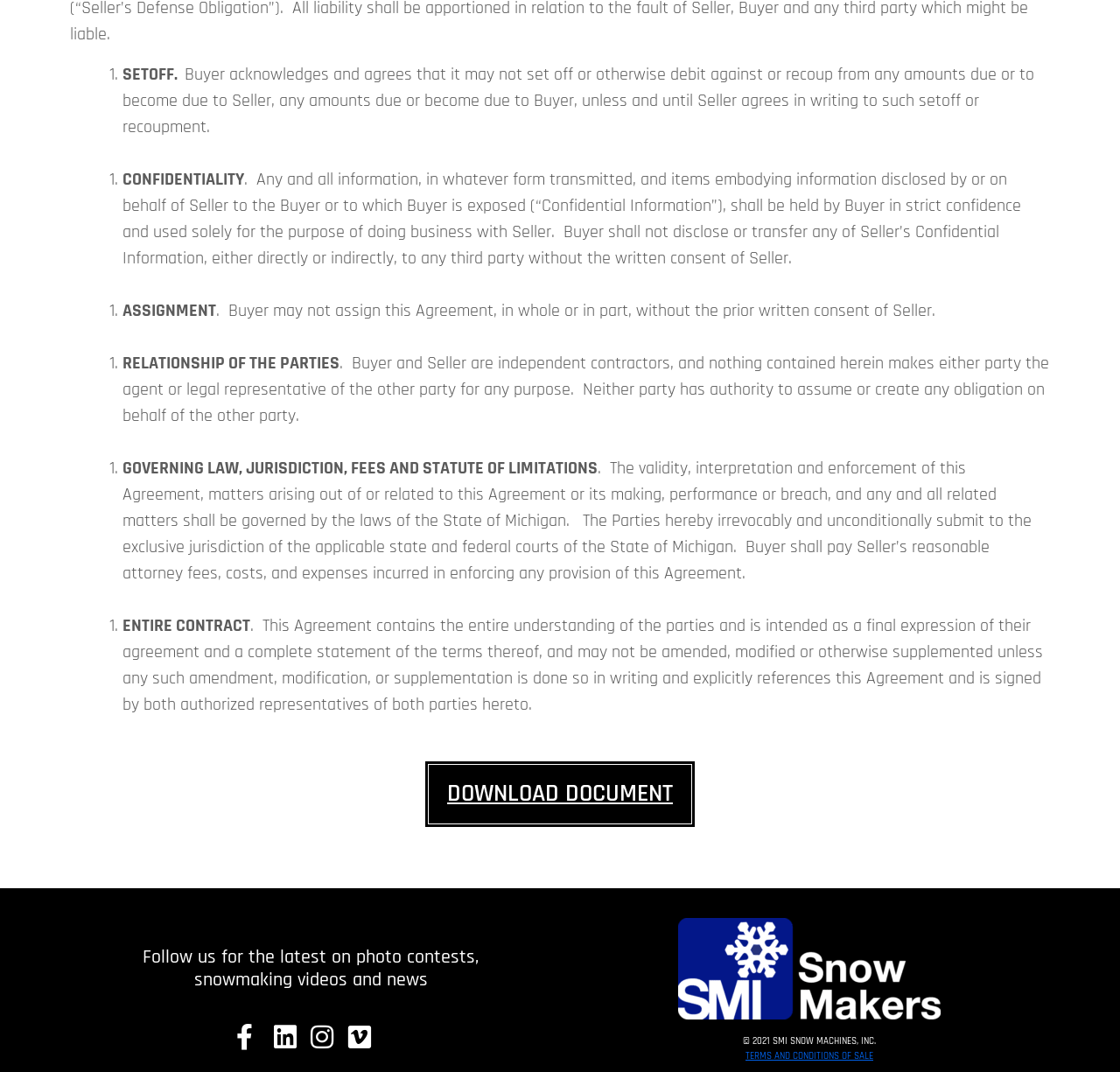Please provide the bounding box coordinate of the region that matches the element description: Terms and Conditions of Sale. Coordinates should be in the format (top-left x, top-left y, bottom-right x, bottom-right y) and all values should be between 0 and 1.

[0.666, 0.98, 0.78, 0.991]